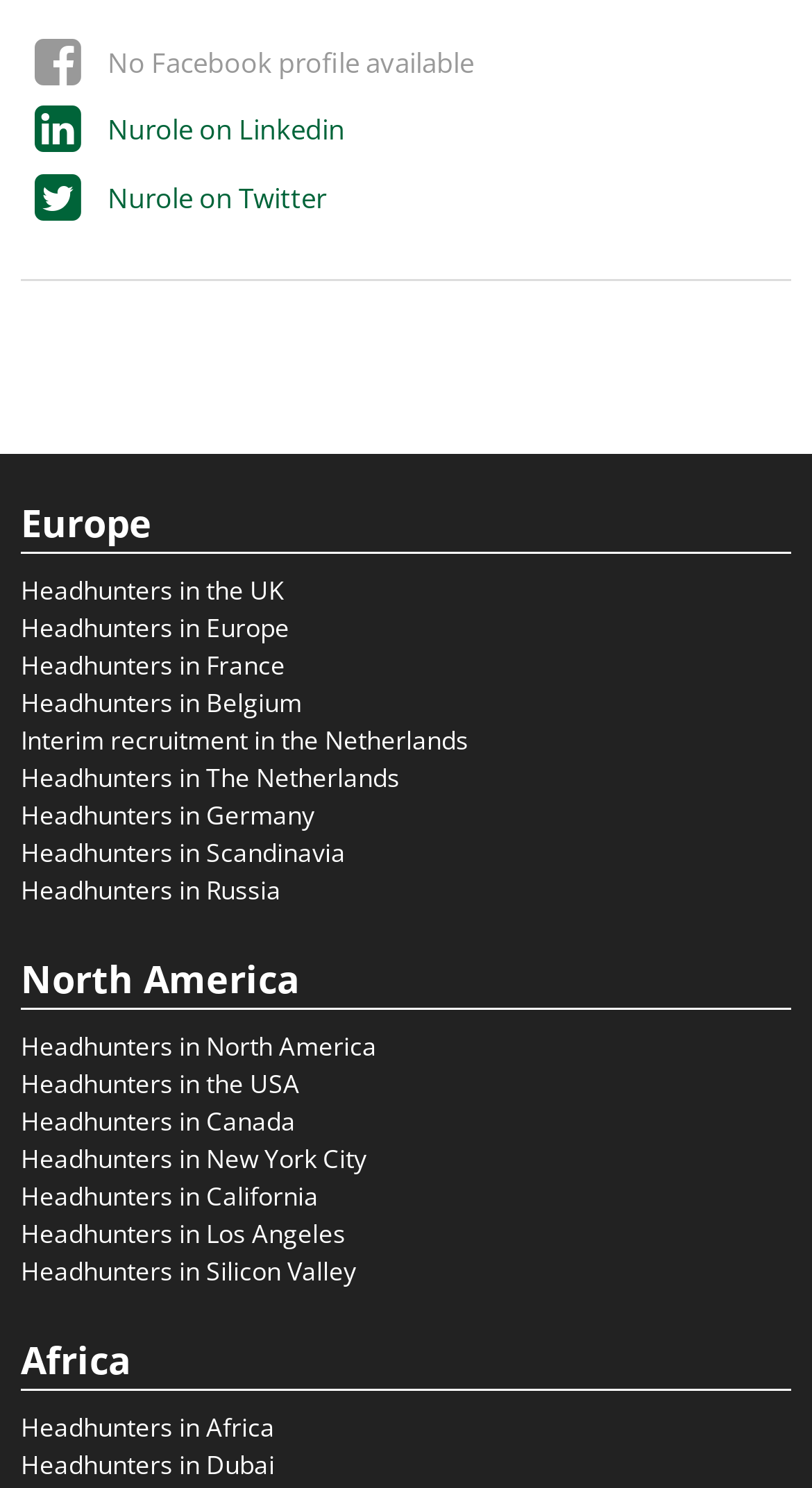Please specify the bounding box coordinates of the clickable region to carry out the following instruction: "Call the phone number +1-803-360-7300". The coordinates should be four float numbers between 0 and 1, in the format [left, top, right, bottom].

None